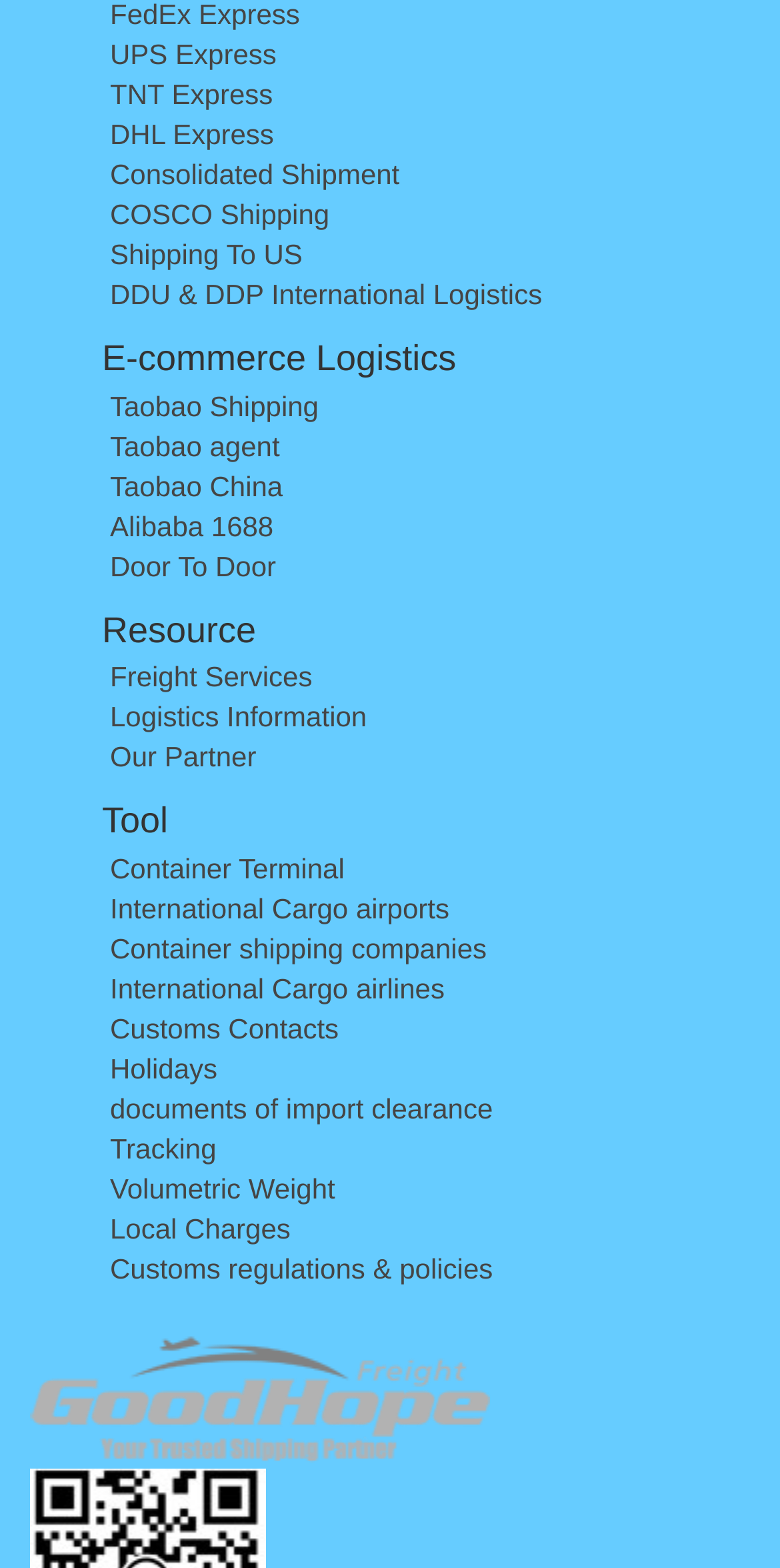Give a one-word or one-phrase response to the question: 
How many links are there in the 'Resource' category?

3